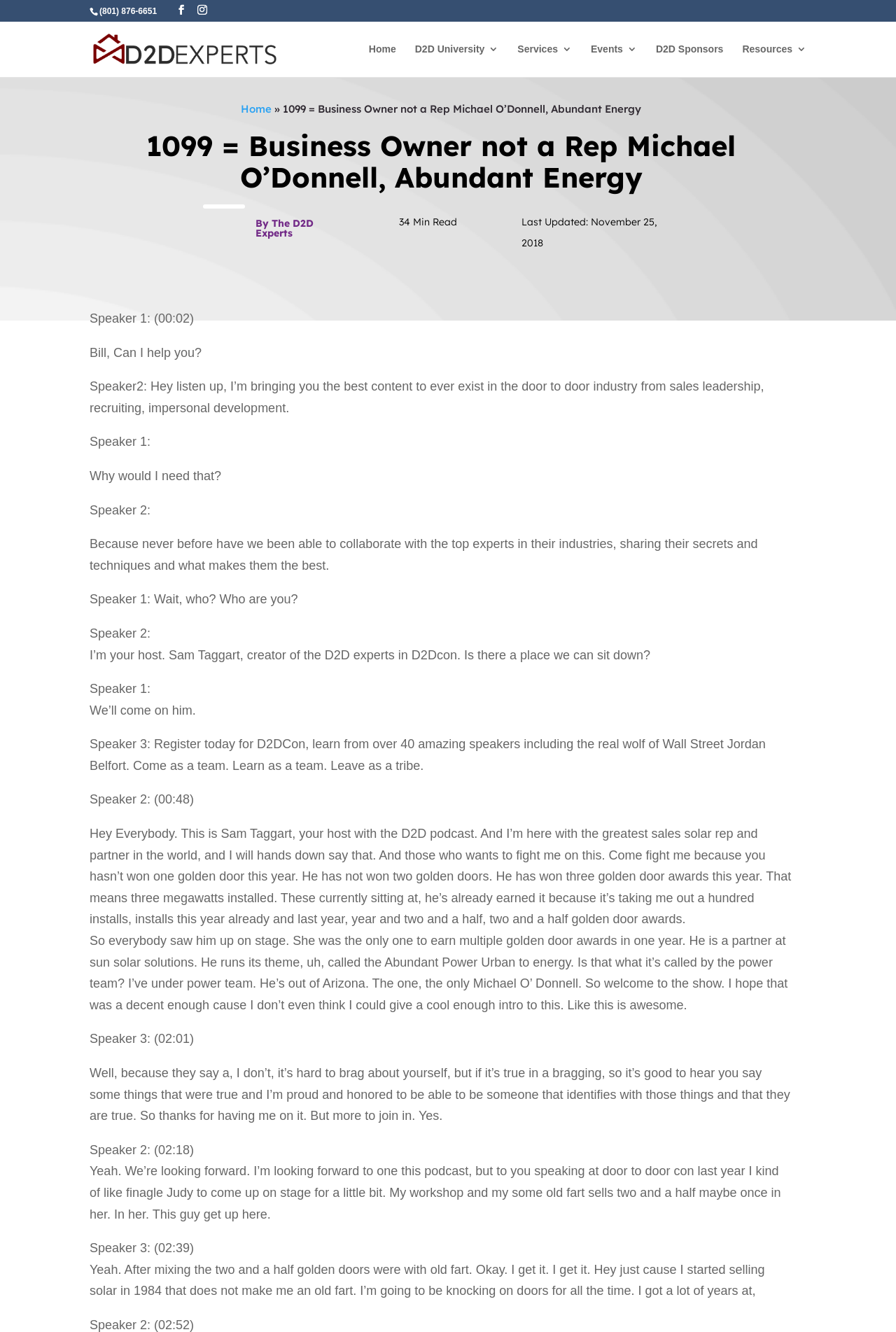How many golden door awards did Michael O'Donnell win?
Refer to the image and provide a concise answer in one word or phrase.

Three